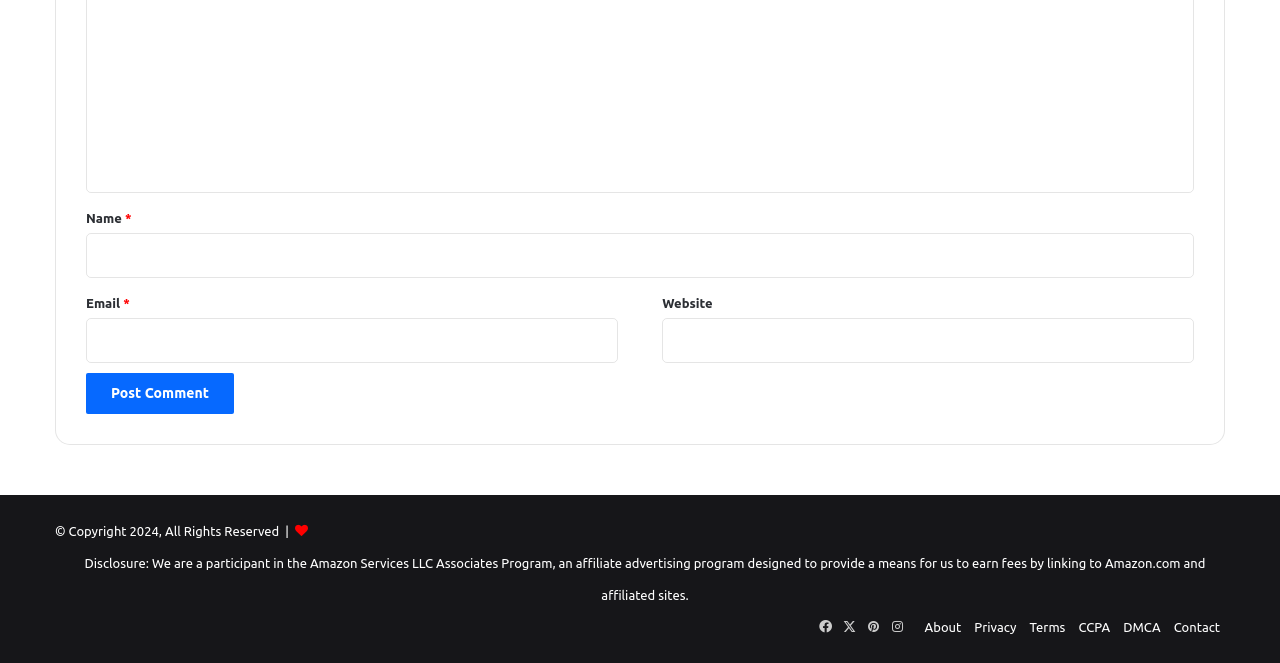What is the label of the first text box?
Based on the visual details in the image, please answer the question thoroughly.

The first text box has a label 'Name' which is indicated by the StaticText element with the text 'Name' and is located above the text box.